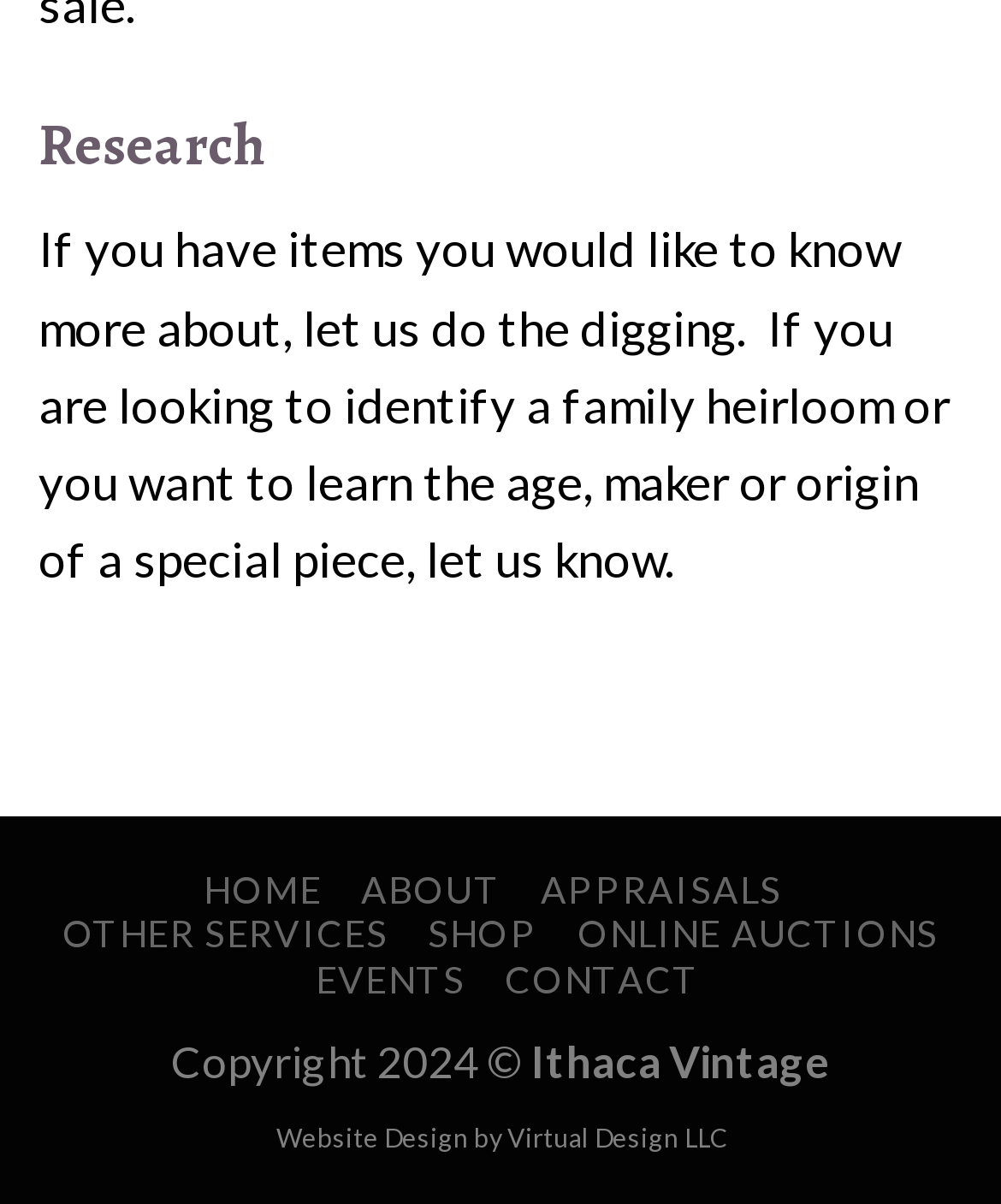Please answer the following question using a single word or phrase: What is the main service offered by Ithaca Vintage?

Appraisals